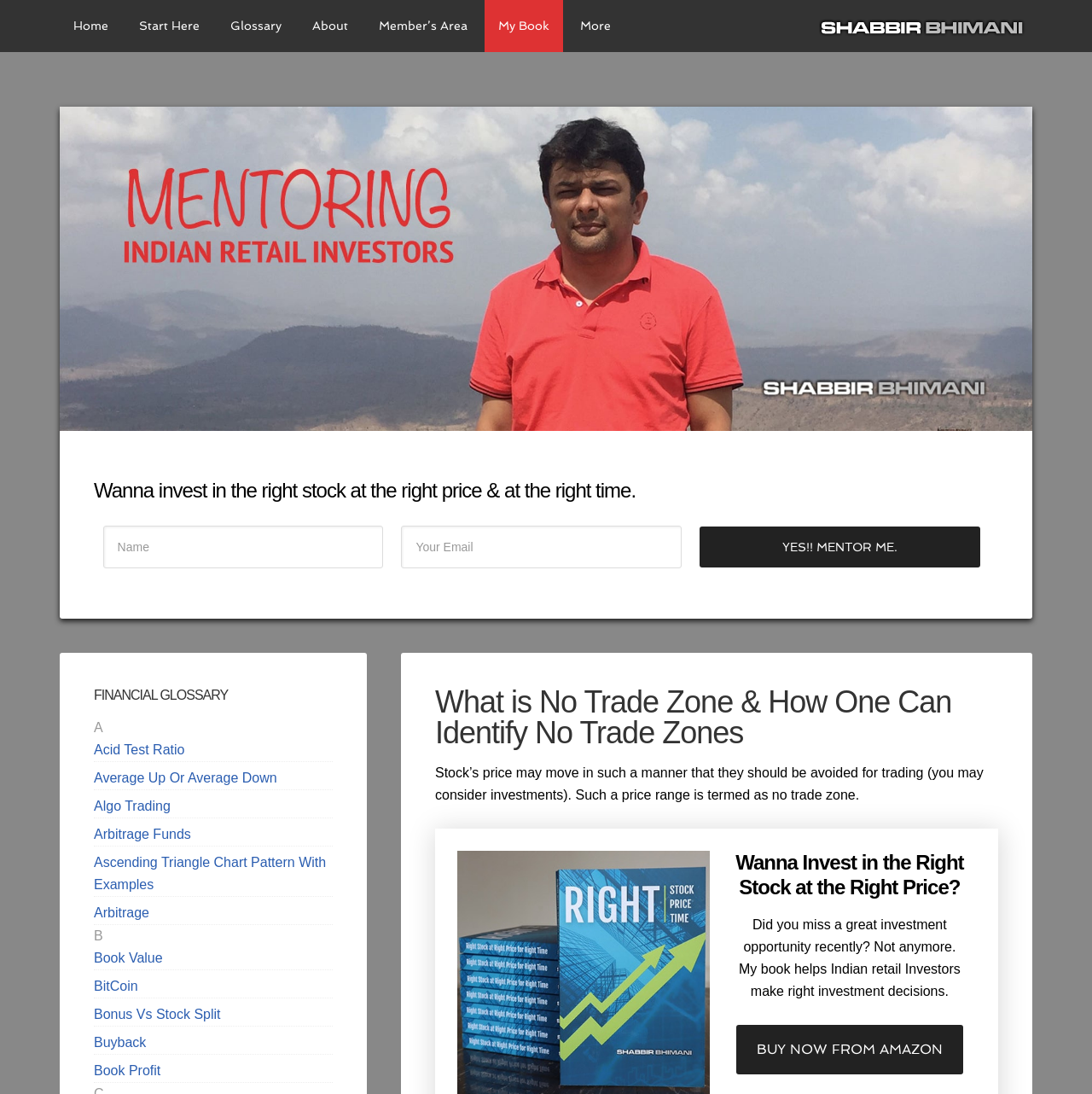Answer the question using only a single word or phrase: 
Who is the author of this webpage?

Shabbir Bhimani